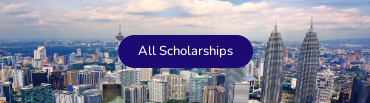Formulate a detailed description of the image content.

The image displays a panoramic view of a vibrant city skyline, prominently featuring modern skyscrapers, with the twin towers of the Petronas Towers in Kuala Lumpur, Malaysia, visible in the foreground. Overlaying this striking cityscape is a bold, inviting button labeled "All Scholarships," which suggests a focus on educational opportunities and resources available to prospective students. This visual emphasizes accessibility to a wide range of scholarship programs, catering to diverse academic pursuits, including the highlighted Imperial College Scholarships for 2023, aimed at supporting outstanding candidates from various backgrounds.